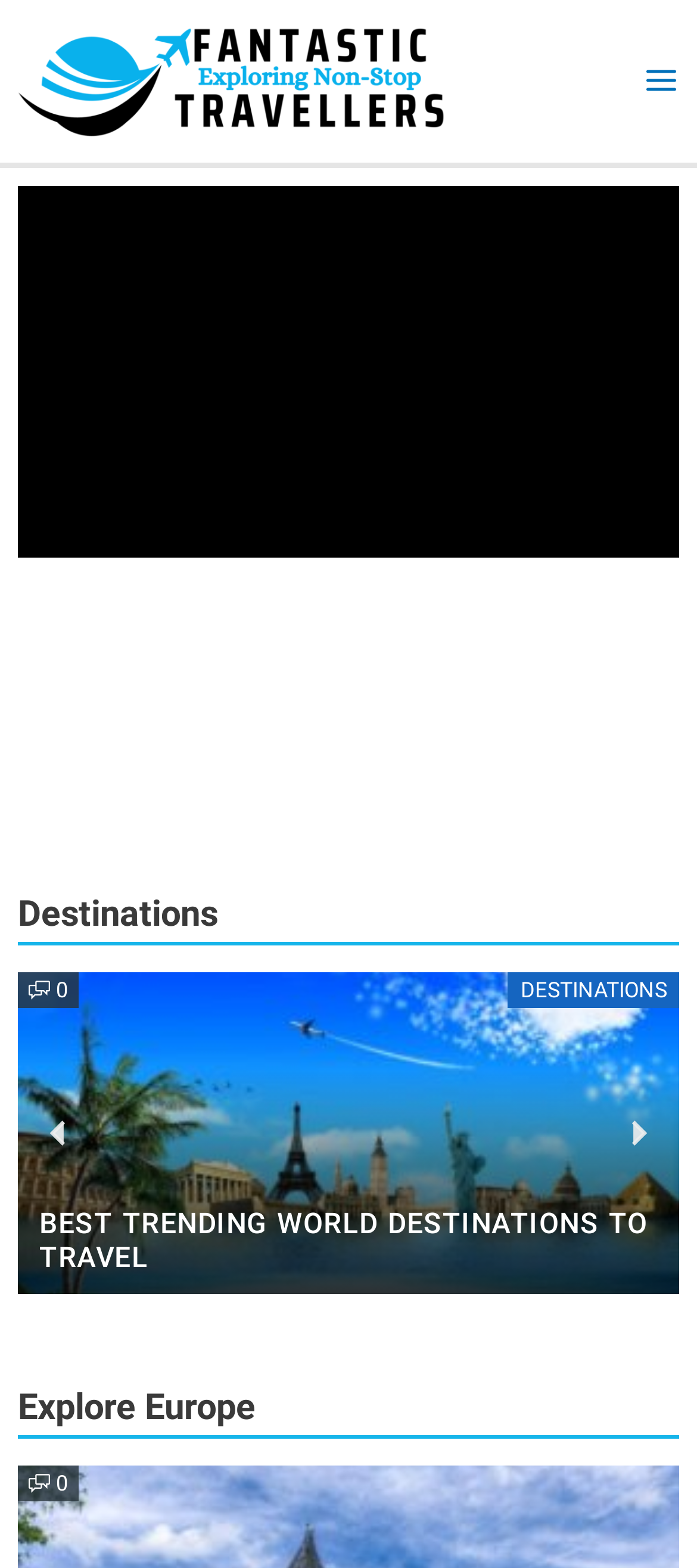Find the bounding box coordinates for the HTML element specified by: "alt="Fantastic Travellers"".

[0.026, 0.041, 0.641, 0.059]